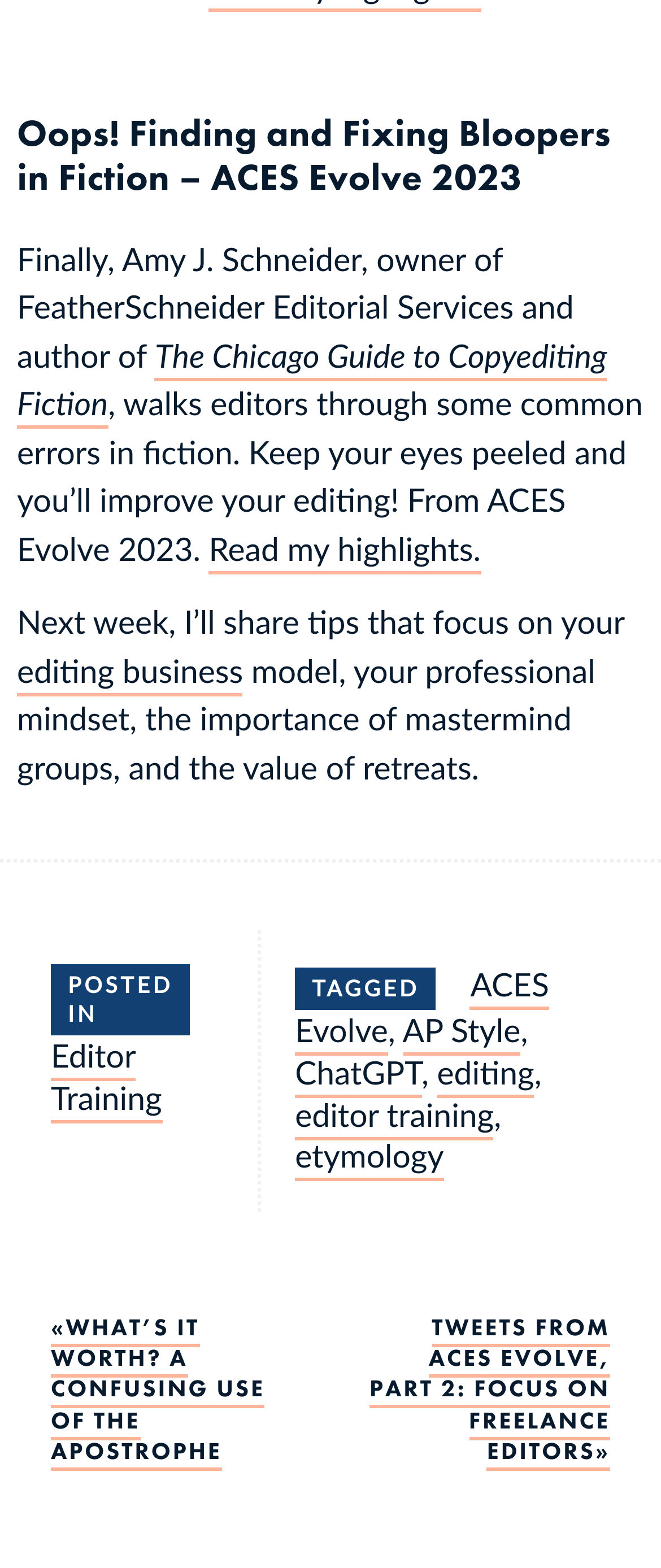Who is the author of the article?
Using the visual information from the image, give a one-word or short-phrase answer.

Amy J. Schneider